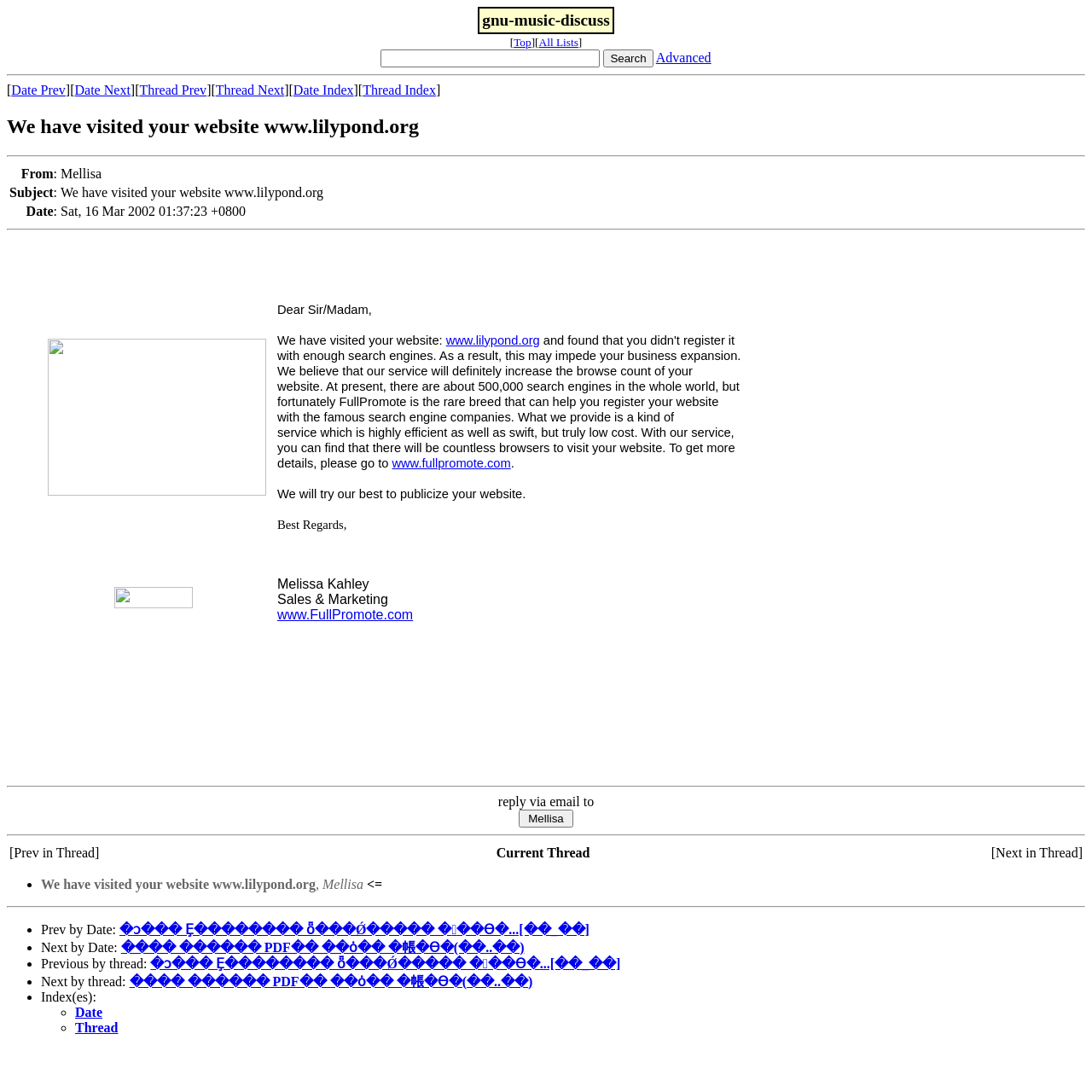Could you determine the bounding box coordinates of the clickable element to complete the instruction: "Learn more about KIBO ECLIPSE"? Provide the coordinates as four float numbers between 0 and 1, i.e., [left, top, right, bottom].

None